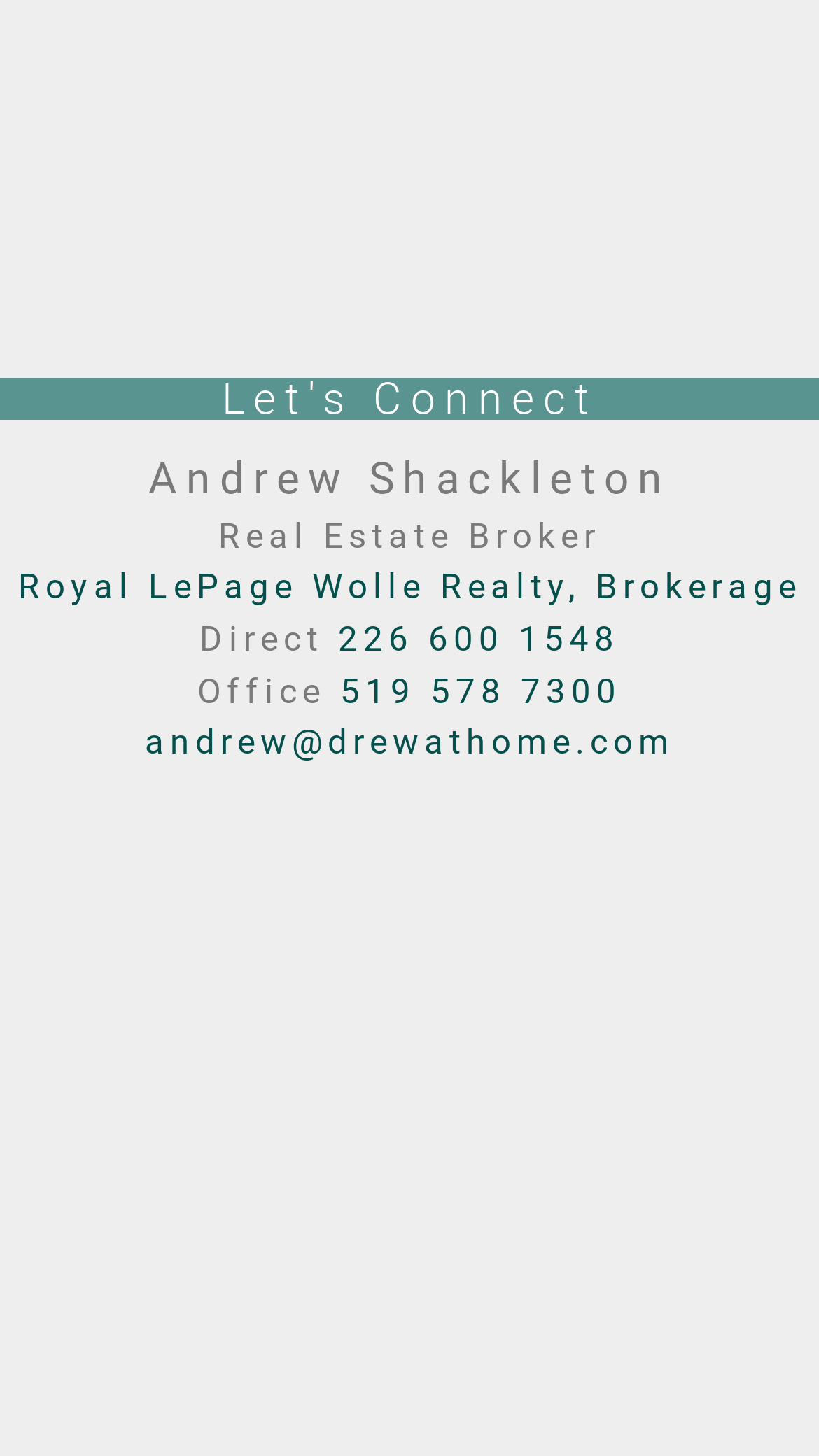Give a one-word or phrase response to the following question: What is the direct phone number of the real estate broker?

226 600 1548